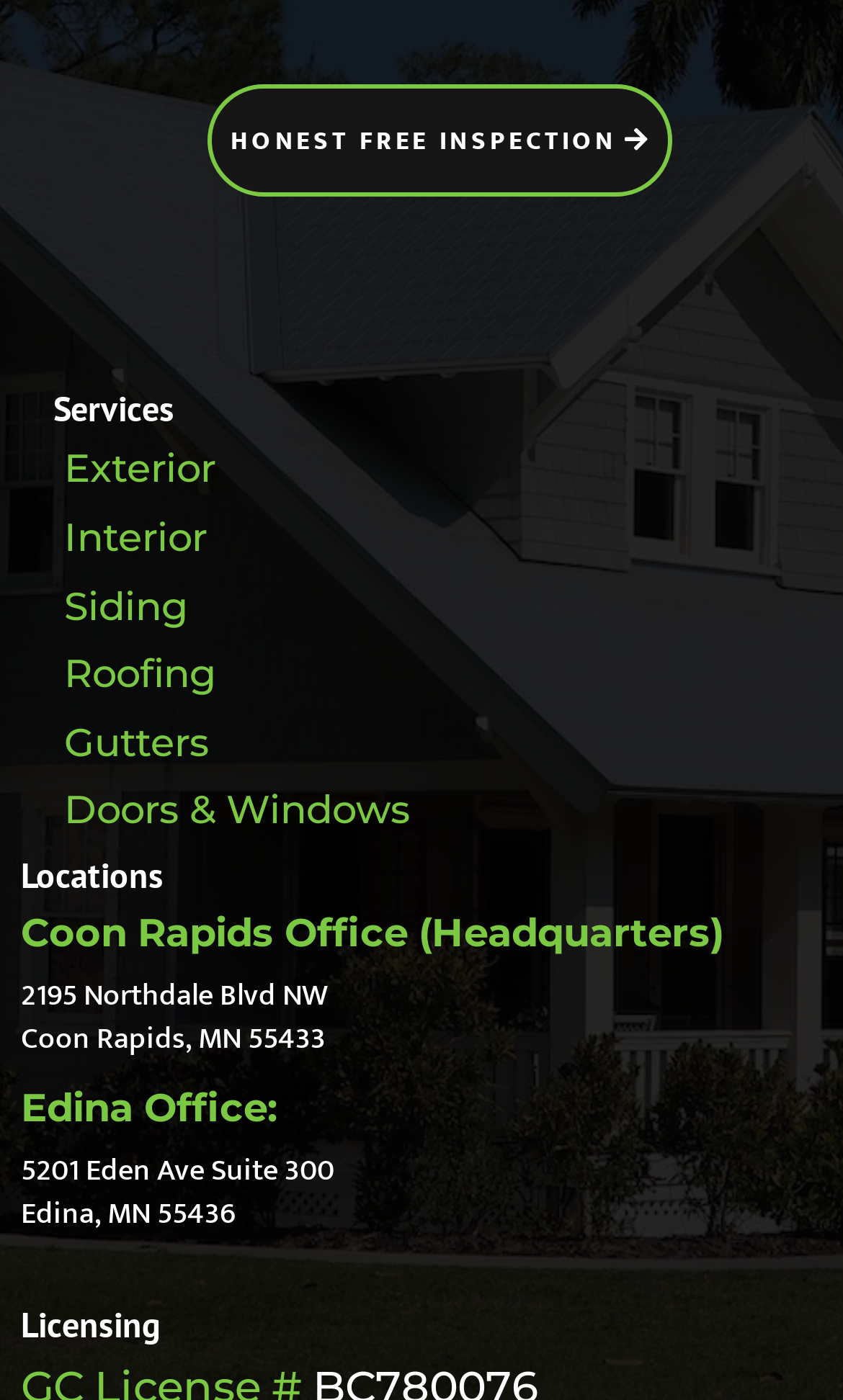Bounding box coordinates must be specified in the format (top-left x, top-left y, bottom-right x, bottom-right y). All values should be floating point numbers between 0 and 1. What are the bounding box coordinates of the UI element described as: Doors & Windows

[0.076, 0.562, 0.487, 0.596]